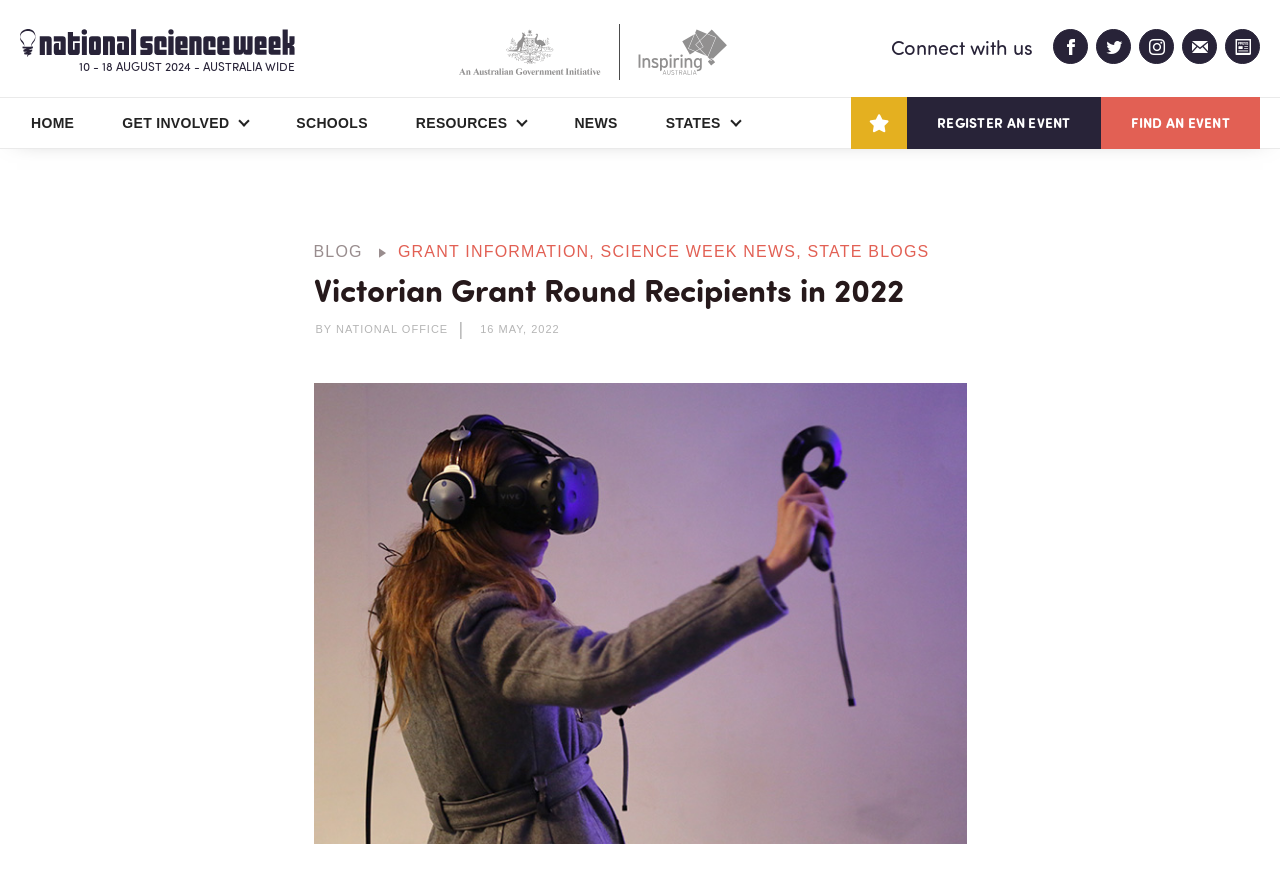Determine the bounding box coordinates for the region that must be clicked to execute the following instruction: "go to home page".

[0.016, 0.111, 0.067, 0.168]